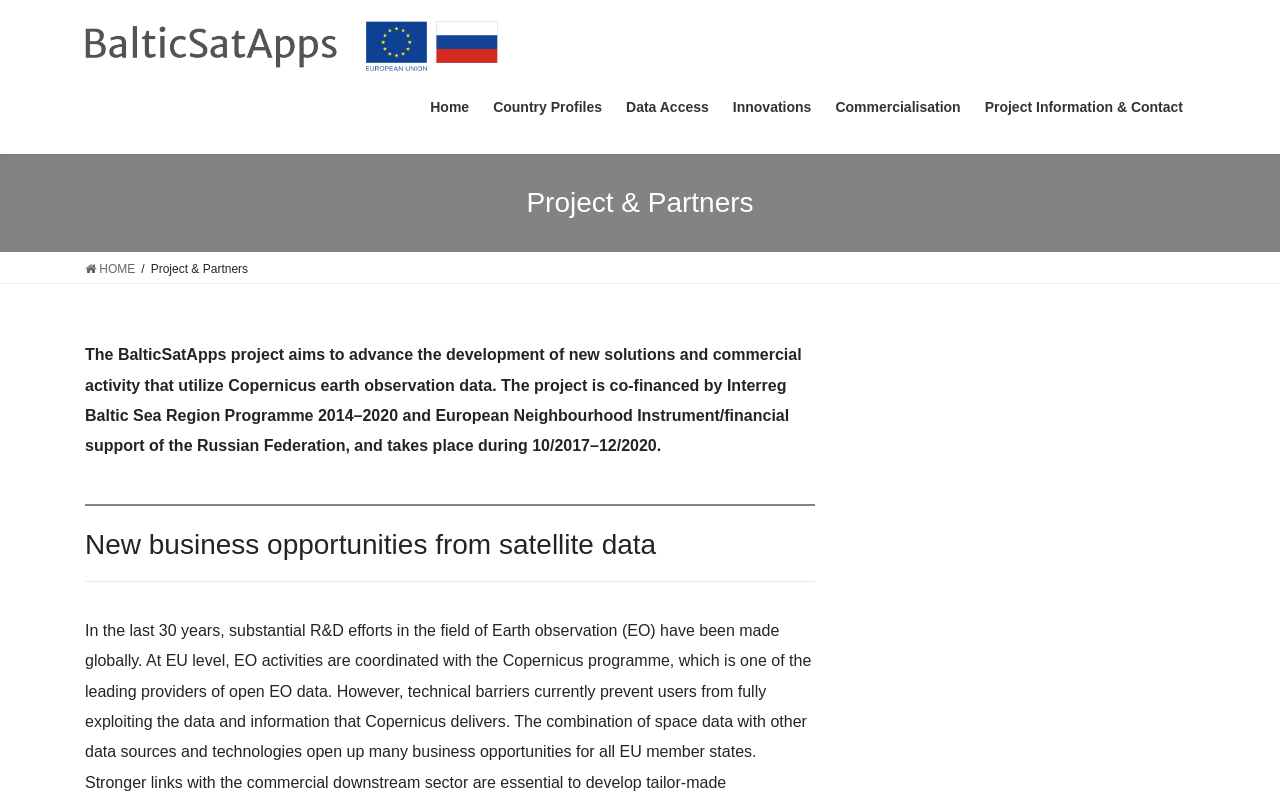Determine the bounding box coordinates for the element that should be clicked to follow this instruction: "read project information and contact". The coordinates should be given as four float numbers between 0 and 1, in the format [left, top, right, bottom].

[0.76, 0.106, 0.934, 0.166]